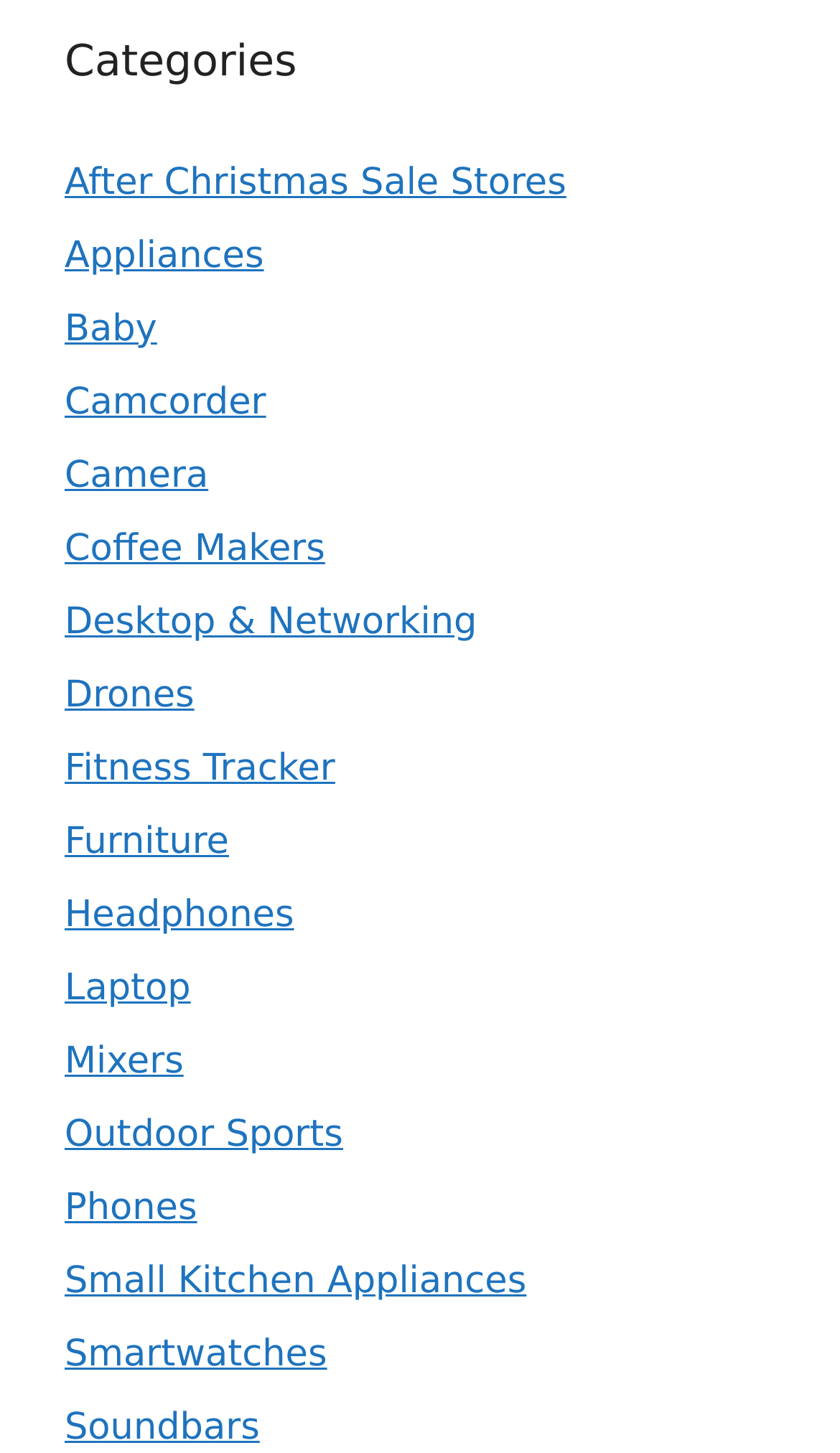What is the first category listed?
Give a comprehensive and detailed explanation for the question.

I looked at the first link under the 'Categories' heading, and it says 'After Christmas Sale Stores'.